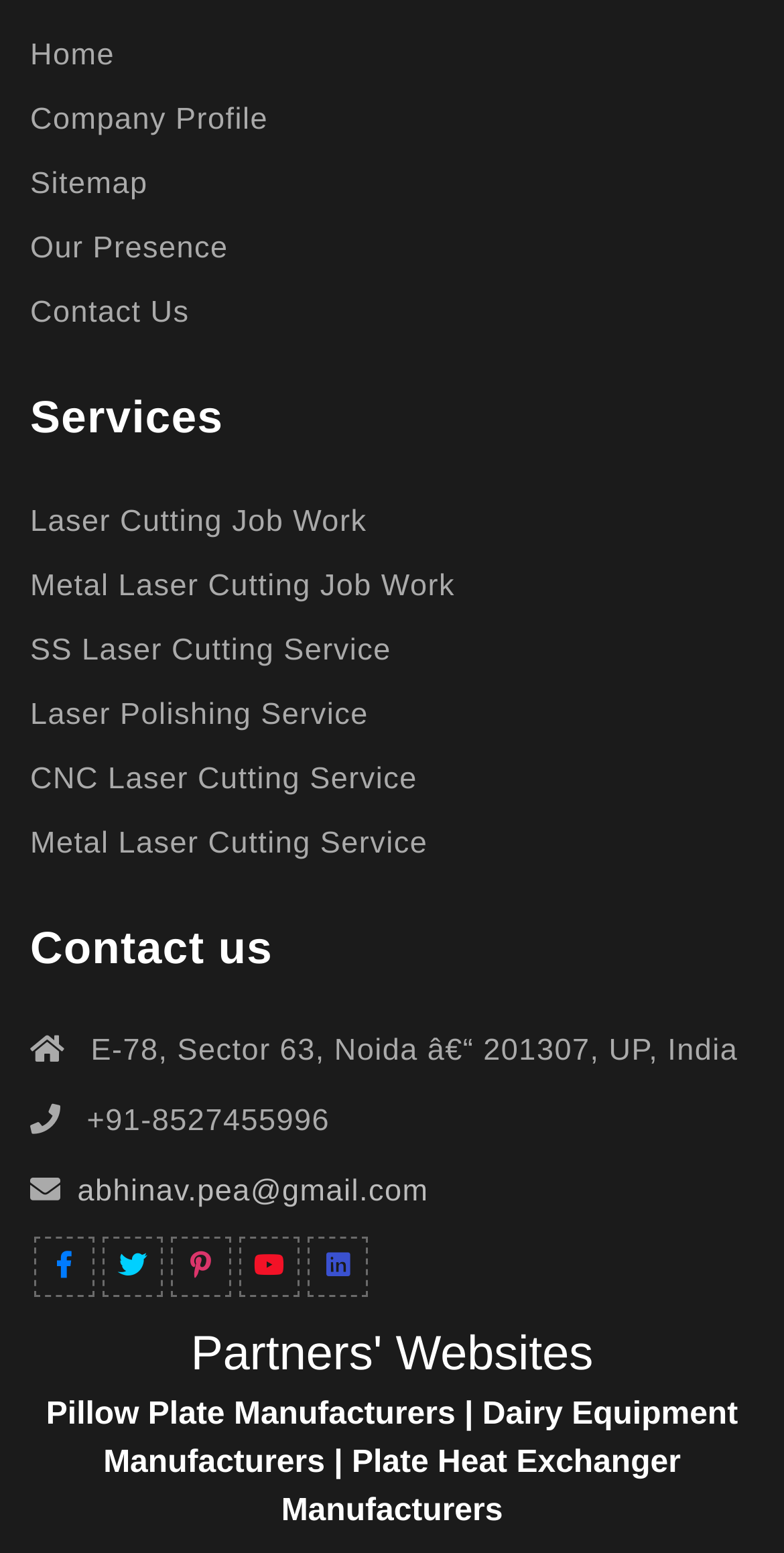Please use the details from the image to answer the following question comprehensively:
How many social media links are there at the bottom of the webpage?

I looked at the bottom of the webpage and found the social media links, which are represented by icons, and counted them to be 5 in total.